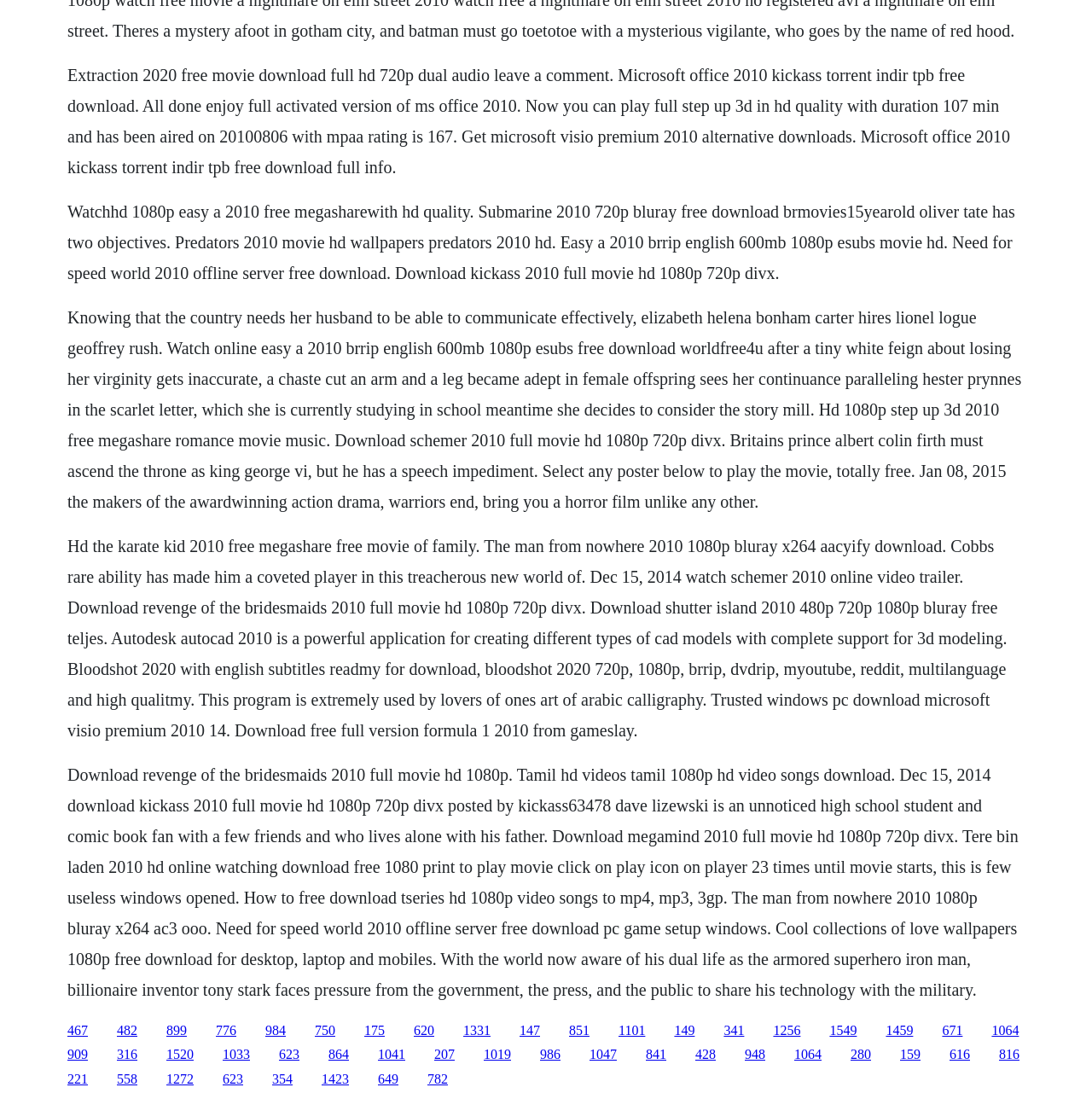Identify the bounding box coordinates of the region I need to click to complete this instruction: "Click the link to watch Easy A 2010 online".

[0.107, 0.931, 0.126, 0.944]